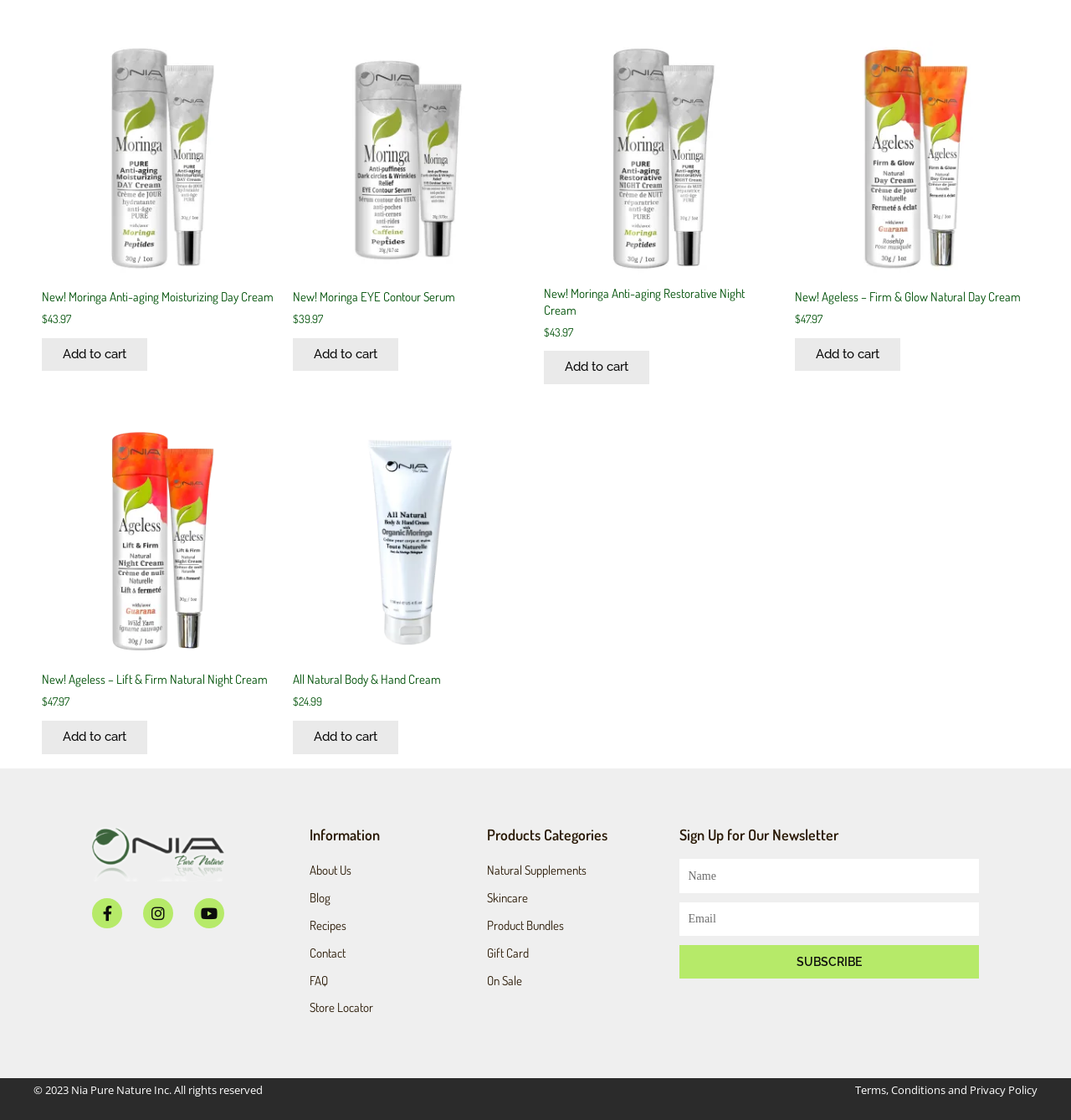Determine the bounding box for the described UI element: "parent_node: Name name="form_fields[name]" placeholder="Name"".

[0.634, 0.767, 0.914, 0.797]